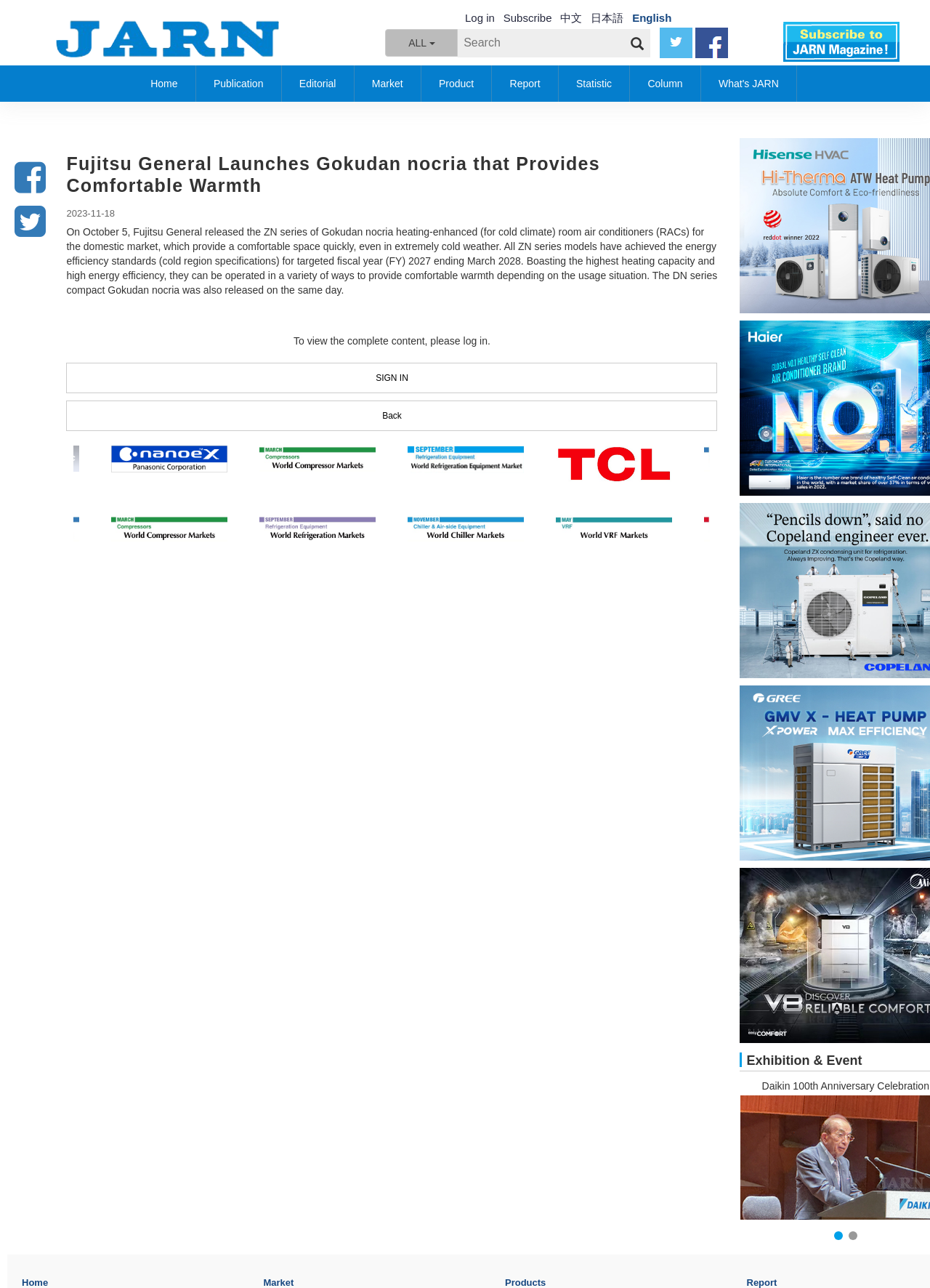Provide a comprehensive caption for the webpage.

This webpage appears to be a news article or press release from Fujitsu General, a Japanese company. At the top of the page, there is a logo and a navigation menu with links to "Log in", "Subscribe", and language options. Below the navigation menu, there is a search bar with a button and a dropdown menu with various categories such as "Home", "Publication", "Editorial", "Market", "Product", "Report", and "Statistic".

The main content of the page is an article with a heading that reads "Fujitsu General Launches Gokudan nocria that Provides Comfortable Warmth". The article is dated November 18, 2023, and it discusses the release of a new product, the ZN series of Gokudan nocria heating-enhanced room air conditioners. The article provides details about the product's features and energy efficiency.

To the right of the article, there are social media links to share the content on Facebook and Twitter. Below the article, there is a section that requires users to log in to view the complete content. There are also links to "SIGN IN" and "Back".

Further down the page, there is a section with a series of buttons and options, including "Previous" and "Next" buttons, and a dropdown menu with options labeled "JARN". This section appears to be a pagination system for navigating through a list of articles or content.

At the very bottom of the page, there is a section with a static text that reads "Daikin 100th Anniversary Celebration", which seems to be unrelated to the main content of the page.